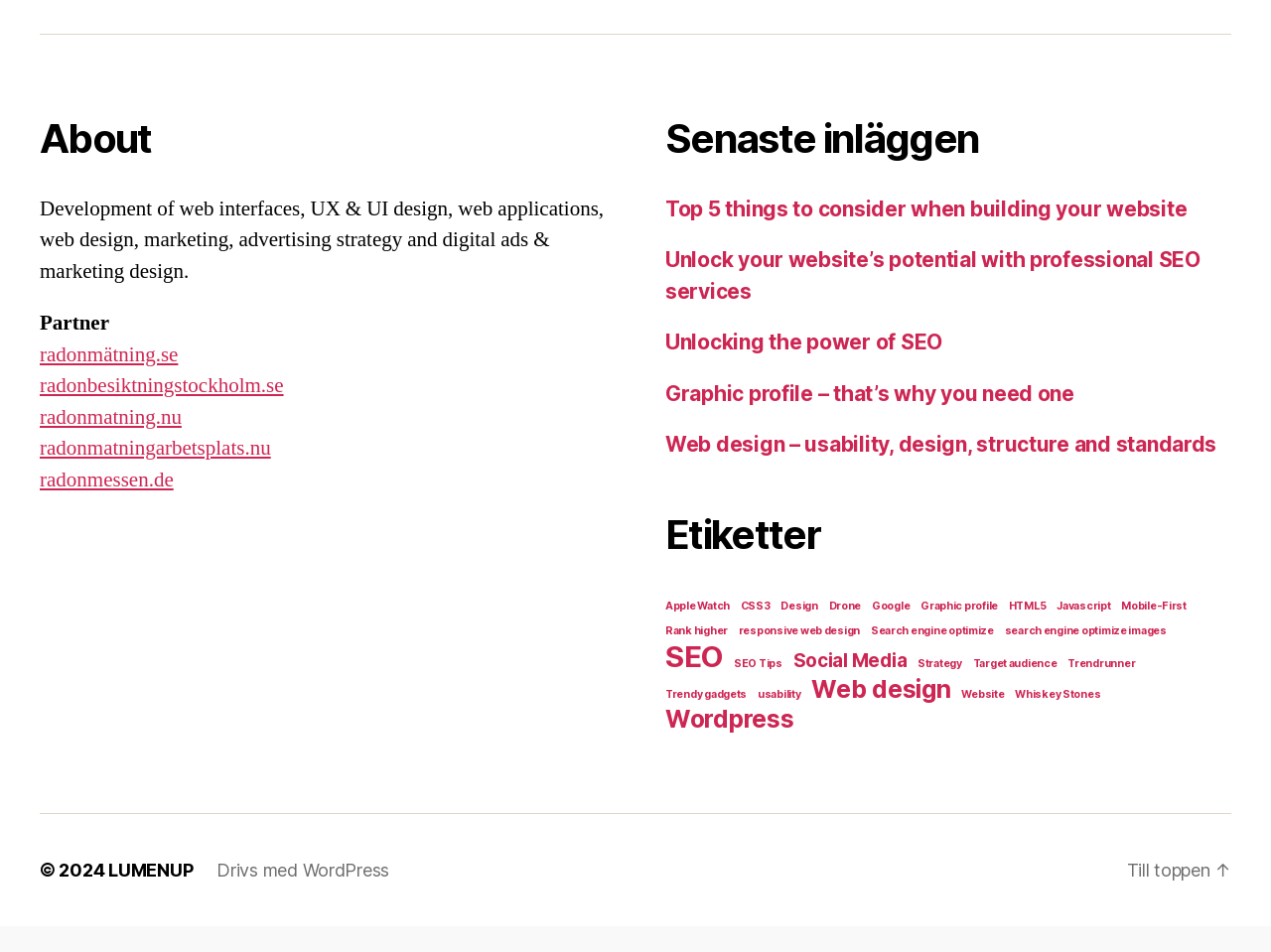What is the purpose of the links under 'Senaste inläggen'?
Examine the image closely and answer the question with as much detail as possible.

The links under 'Senaste inläggen' have titles such as 'Top 5 things to consider when building your website' and 'Unlock your website’s potential with professional SEO services', which suggest that they are links to recent blog posts. The navigation element 'Senaste inläggen' also supports this conclusion.